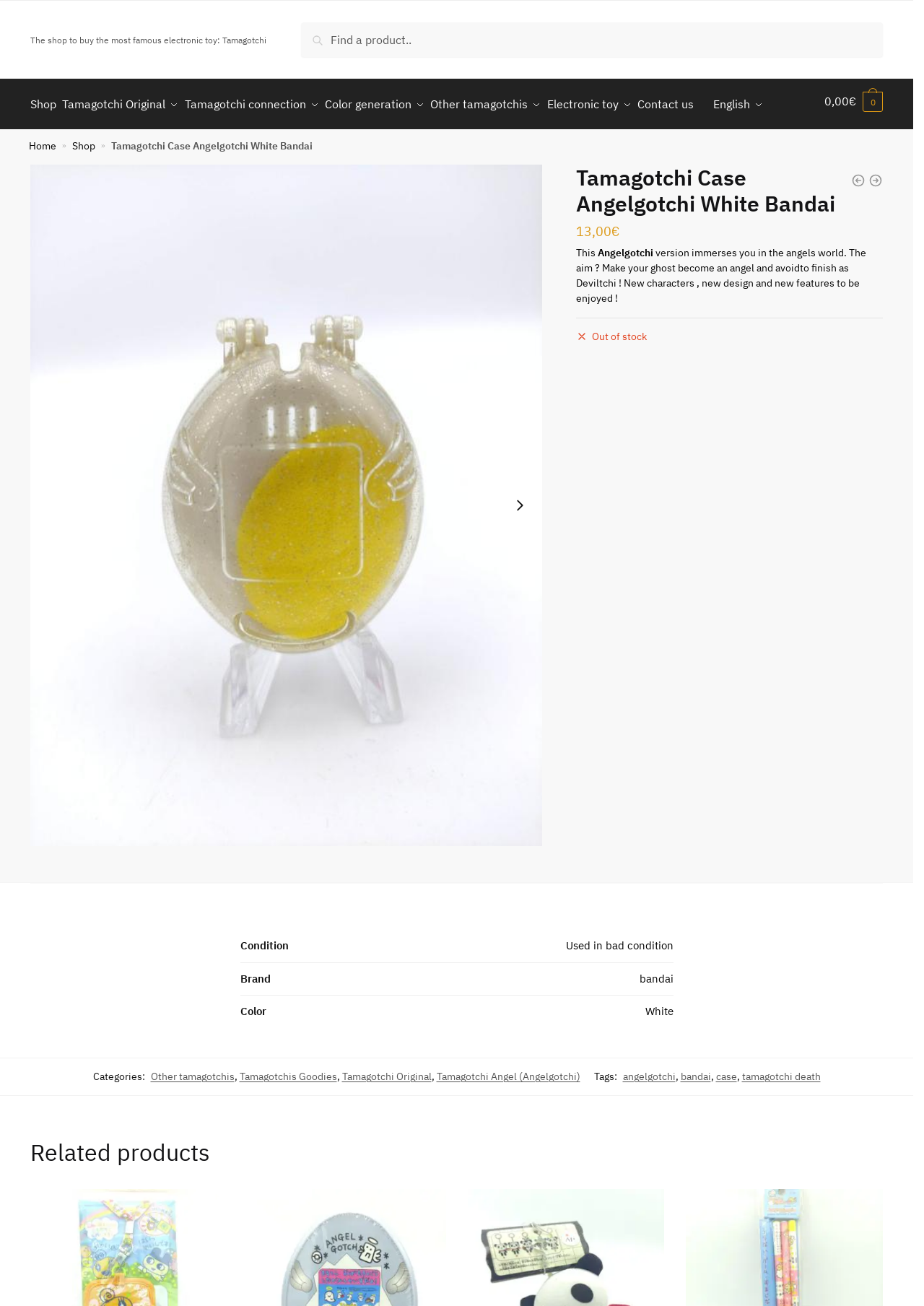What is the price of the Tamagotchi Case Angelgotchi White Bandai?
Answer the question based on the image using a single word or a brief phrase.

13,00 €